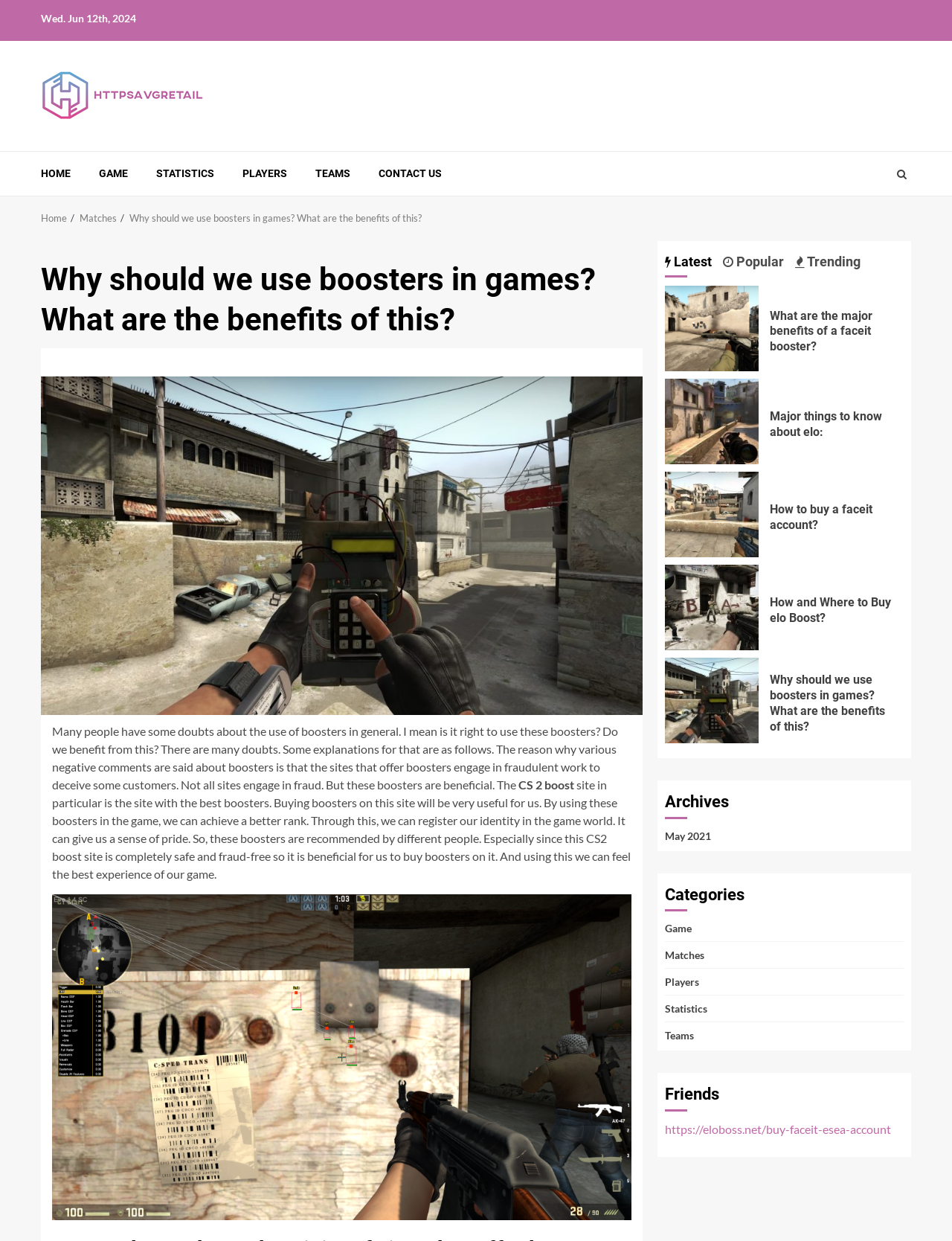What is the headline of the webpage?

Why should we use boosters in games? What are the benefits of this?          